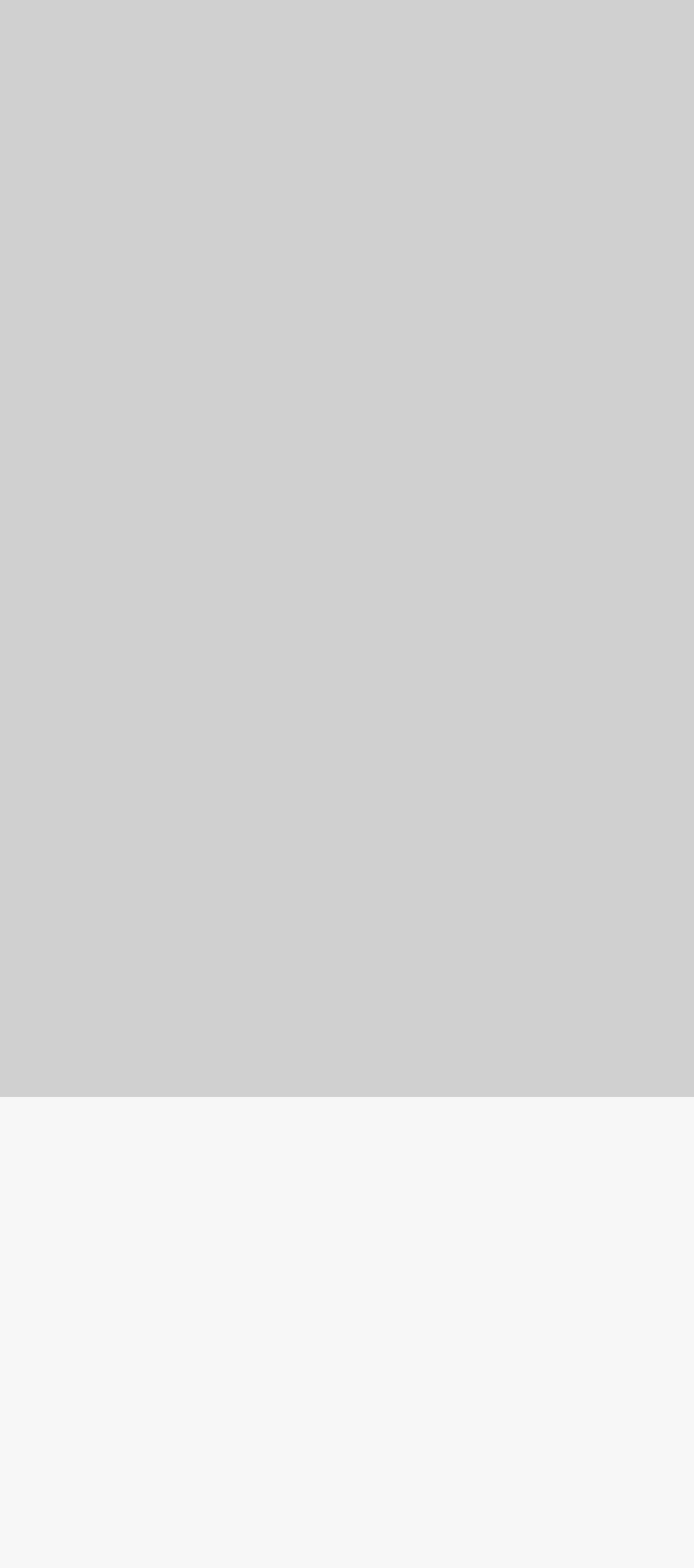Determine the bounding box coordinates of the section I need to click to execute the following instruction: "Learn about OpenPDM". Provide the coordinates as four float numbers between 0 and 1, i.e., [left, top, right, bottom].

[0.392, 0.403, 0.608, 0.425]